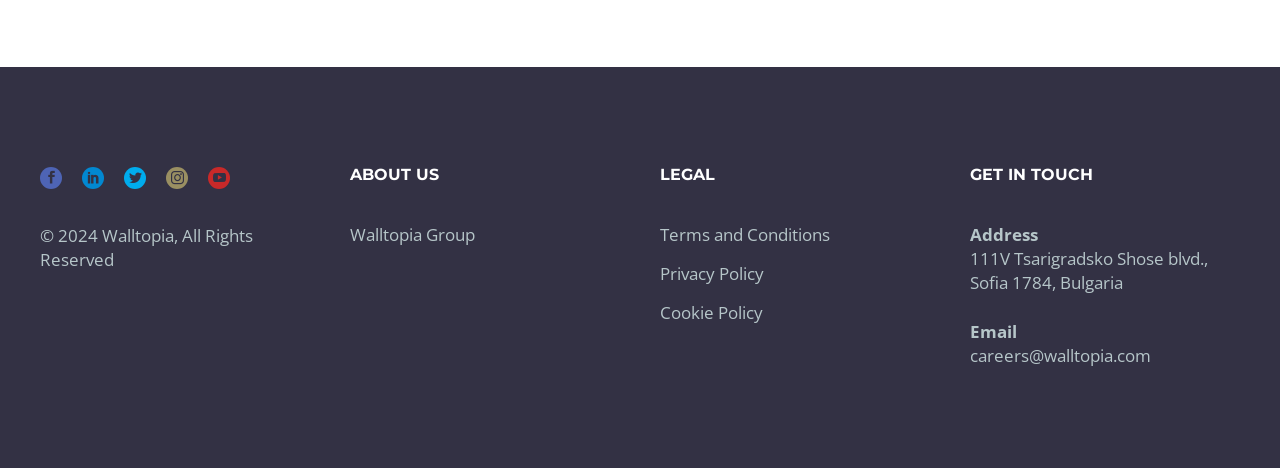Examine the image and give a thorough answer to the following question:
What are the three legal documents available?

The three legal documents can be found in the 'LEGAL' section, where they are listed as links.